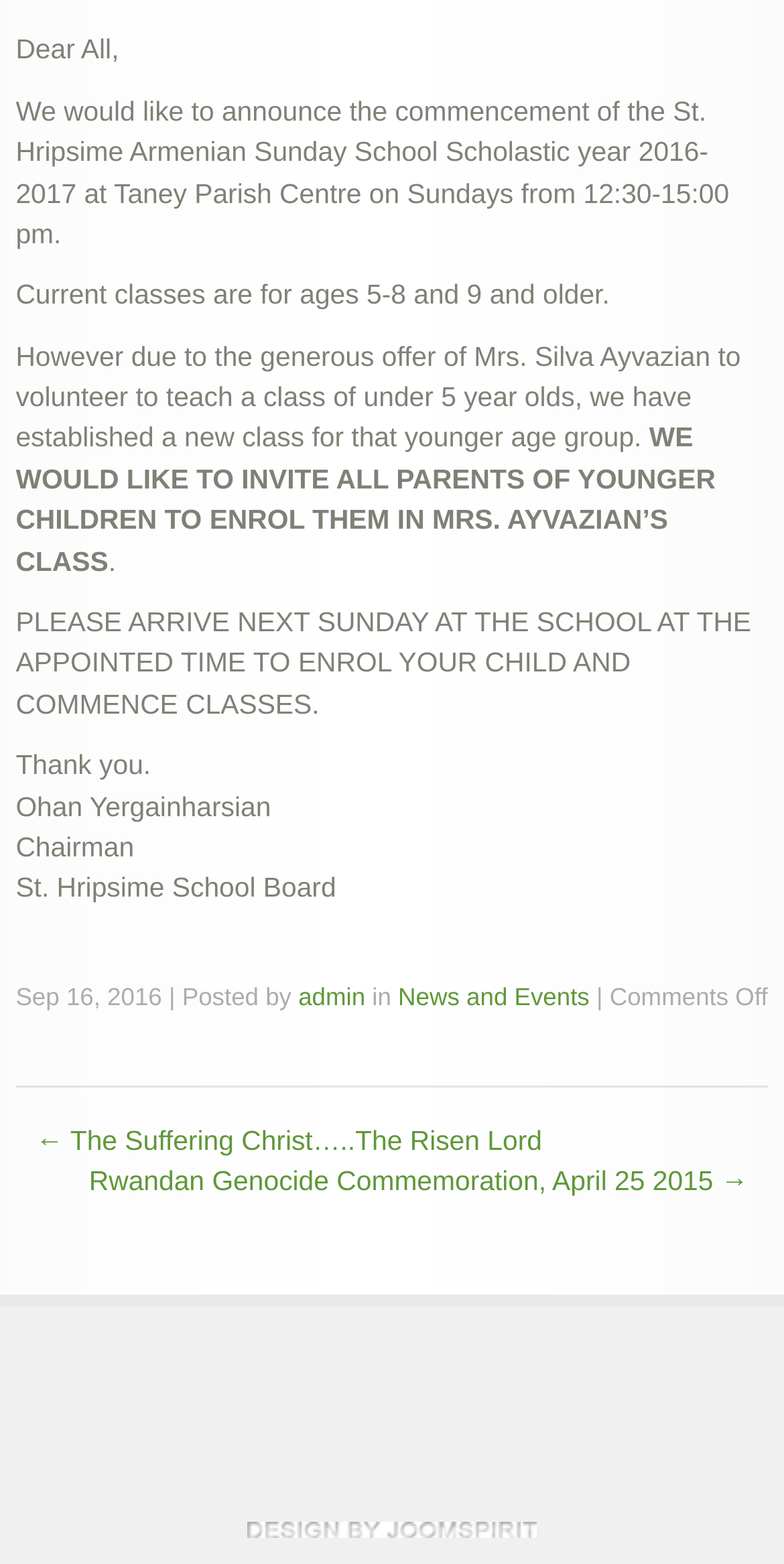Please respond in a single word or phrase: 
What is the time for the Sunday school classes?

12:30-15:00 pm